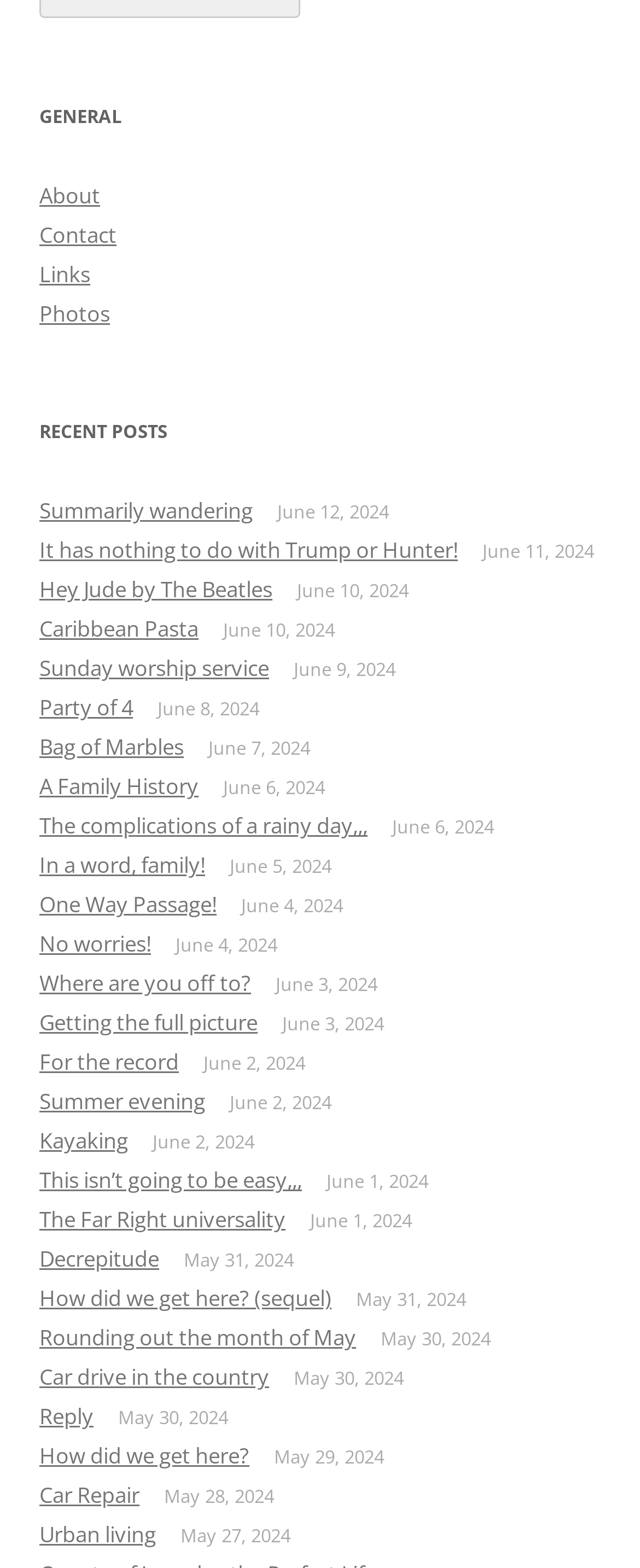Find the bounding box coordinates for the element that must be clicked to complete the instruction: "Click on 'About'". The coordinates should be four float numbers between 0 and 1, indicated as [left, top, right, bottom].

[0.062, 0.116, 0.156, 0.134]